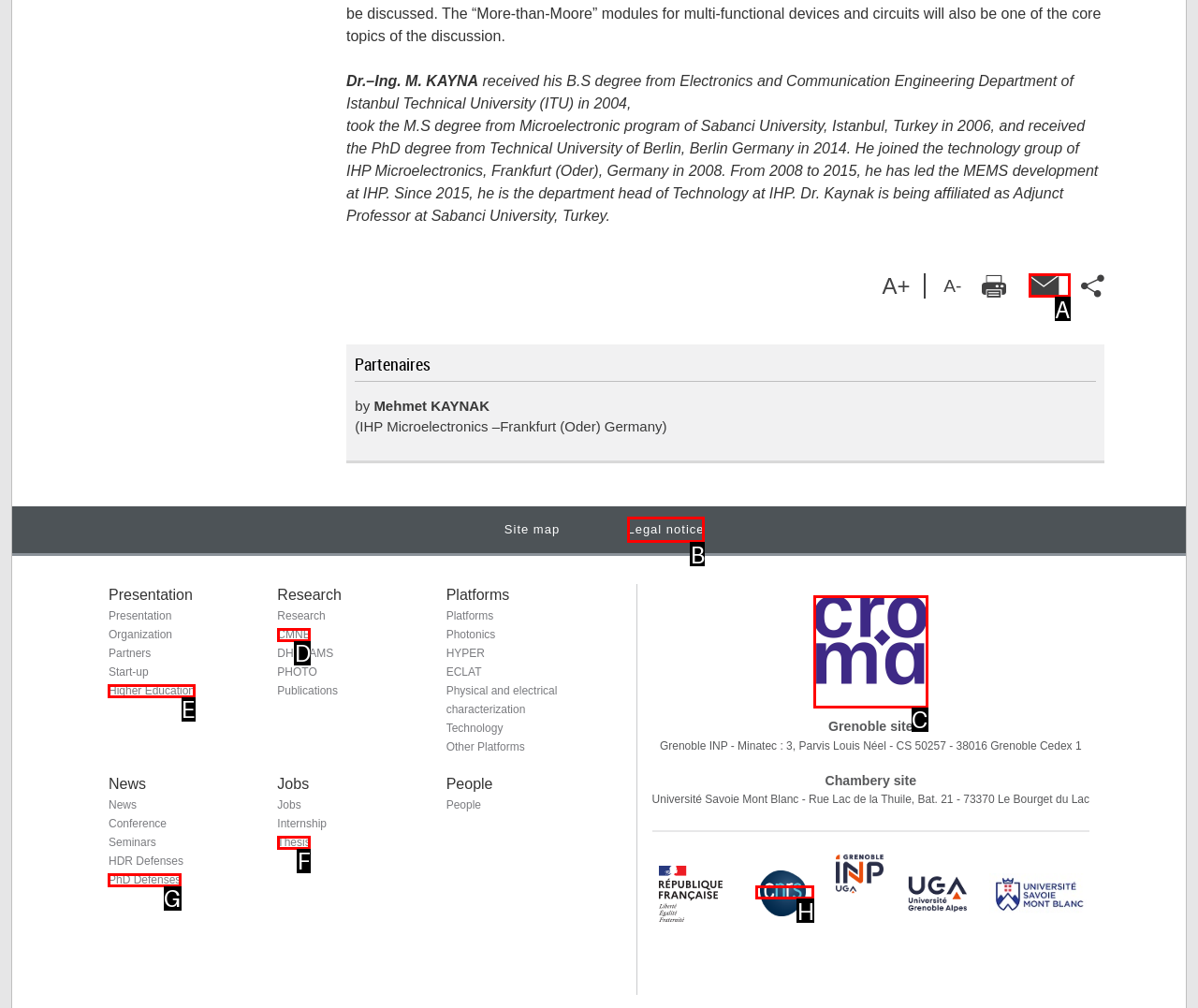Identify the letter of the UI element you need to select to accomplish the task: Send this page by email.
Respond with the option's letter from the given choices directly.

A